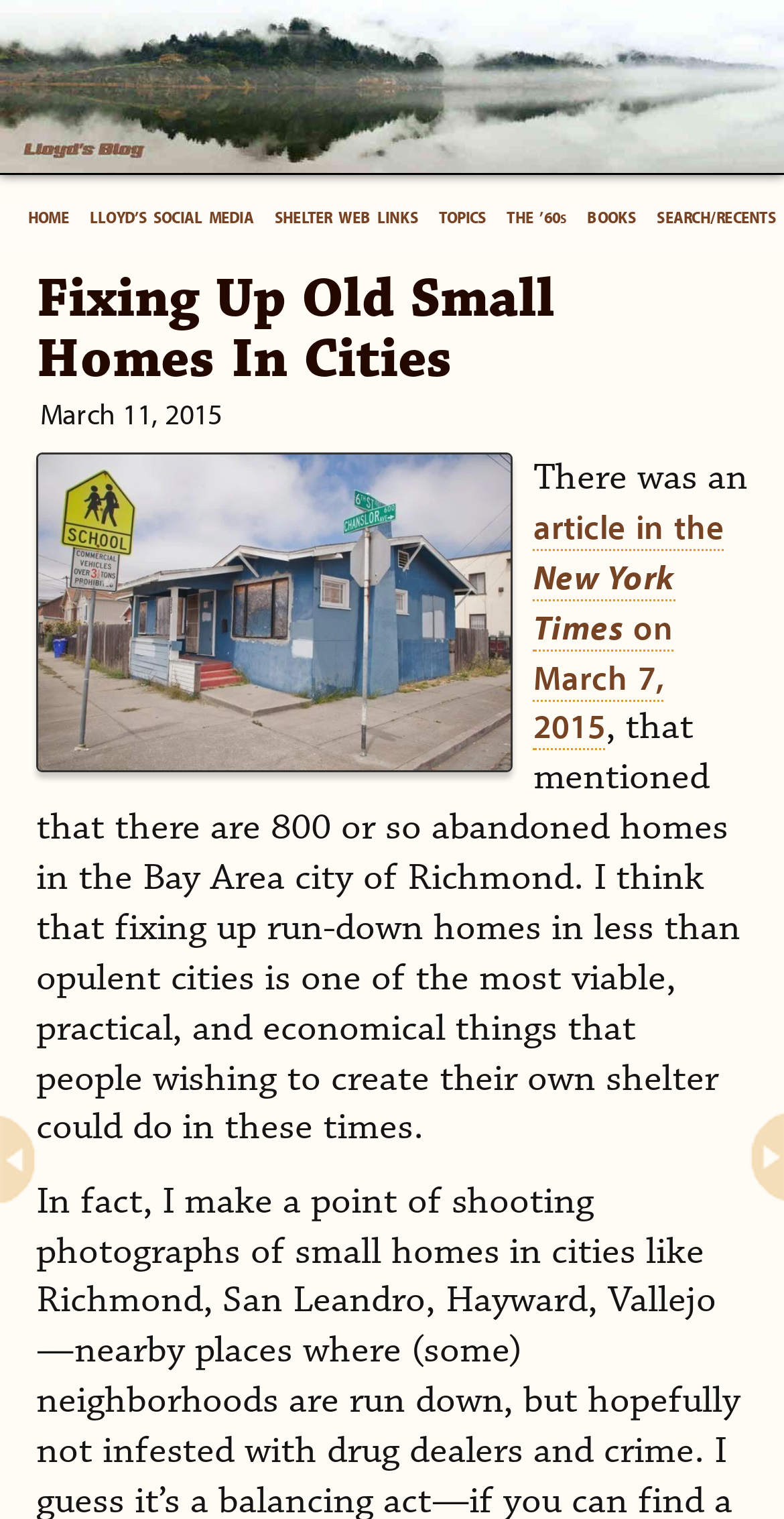Please answer the following question using a single word or phrase: 
Who is the editor-in-chief of Shelter Publications?

Lloyd Kahn